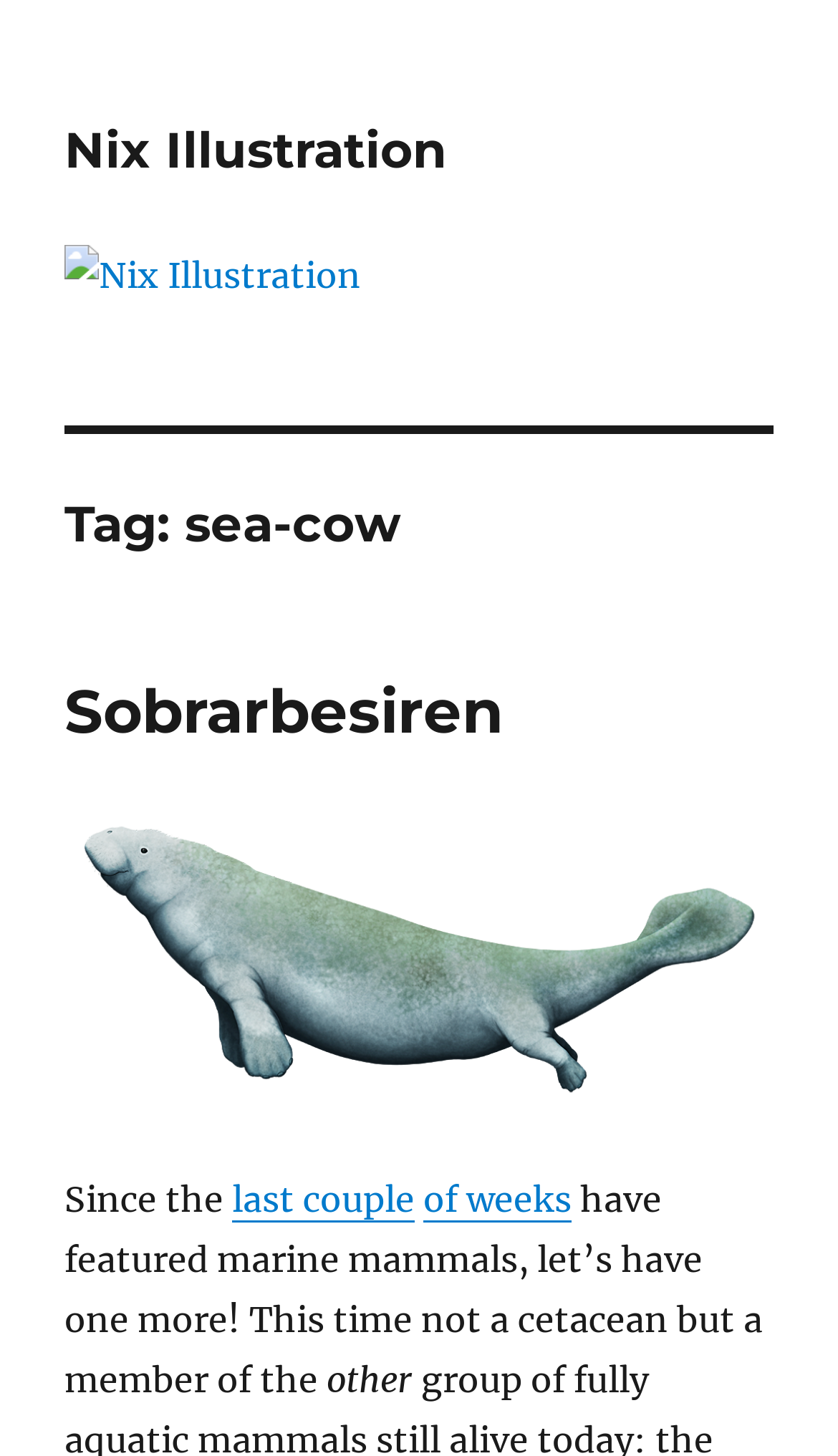What is the name of the marine mammal featured? From the image, respond with a single word or brief phrase.

Sobrarbesiren